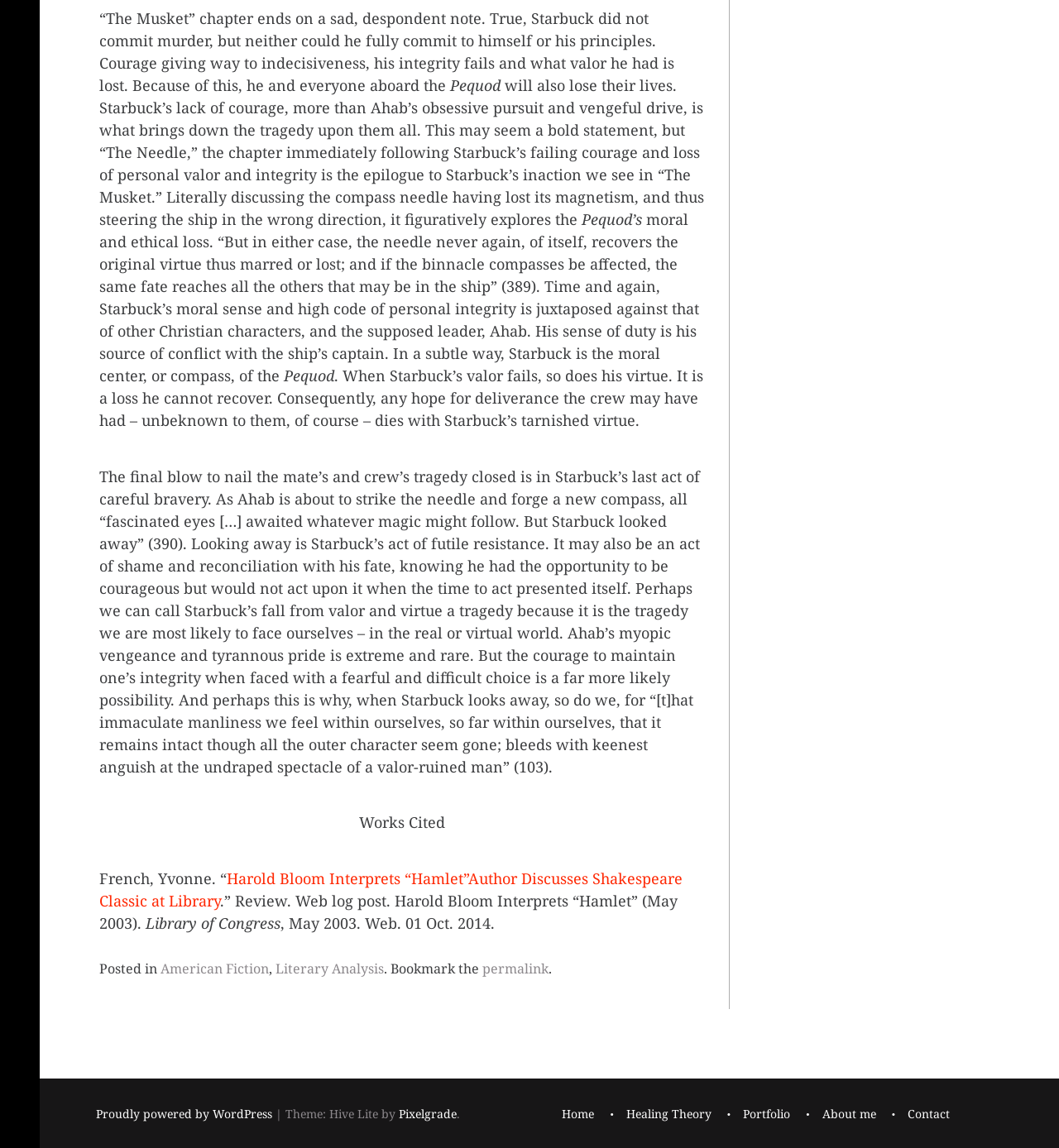Identify the bounding box coordinates of the clickable region to carry out the given instruction: "Visit the Home page".

[0.531, 0.962, 0.561, 0.979]